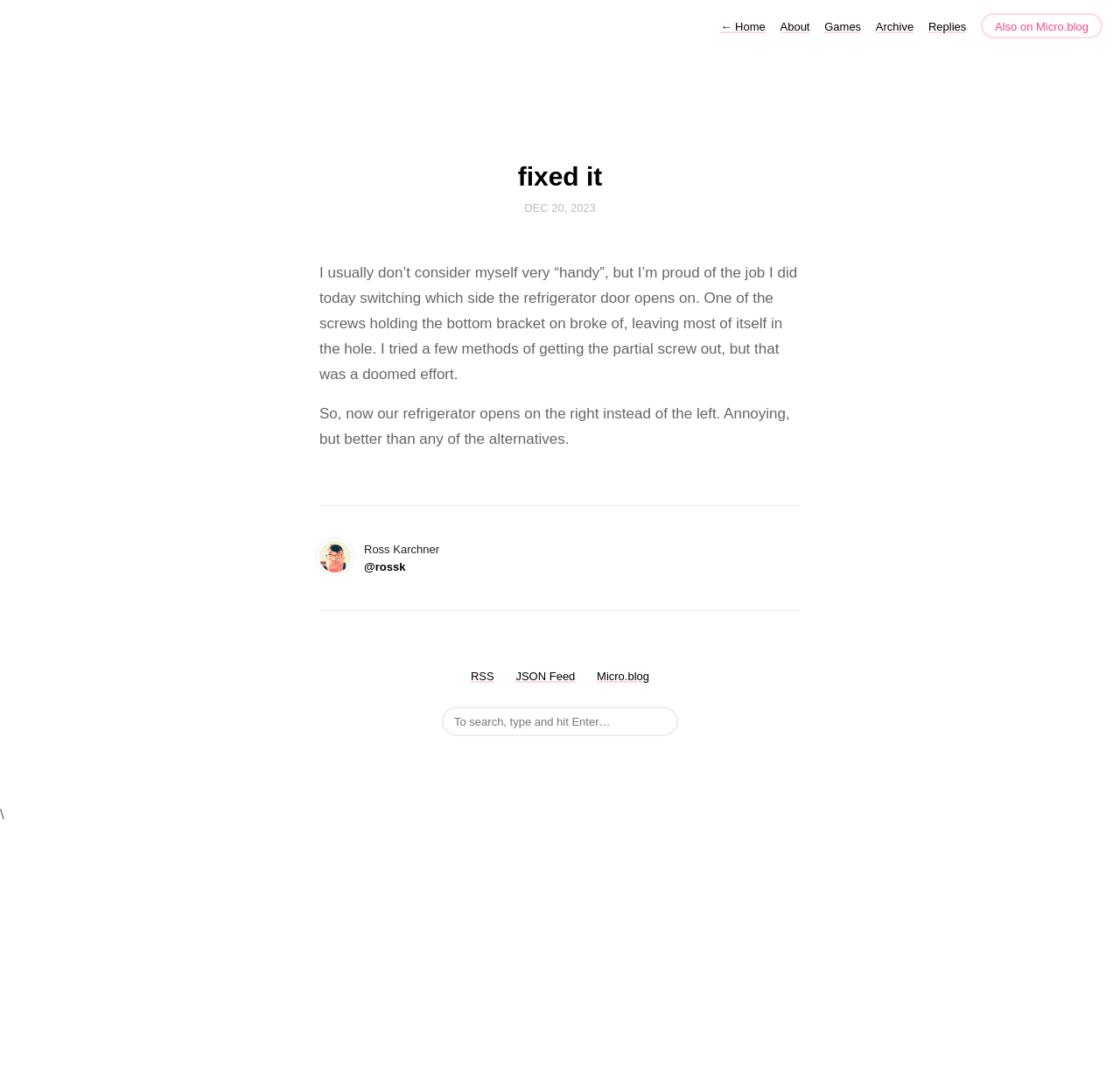Please provide a comprehensive answer to the question based on the screenshot: How many links are in the top navigation bar?

I counted the links in the top navigation bar, which are '← Home', 'About', 'Games', 'Archive', 'Replies', and 'Also on Micro.blog'. There are 6 links in total.